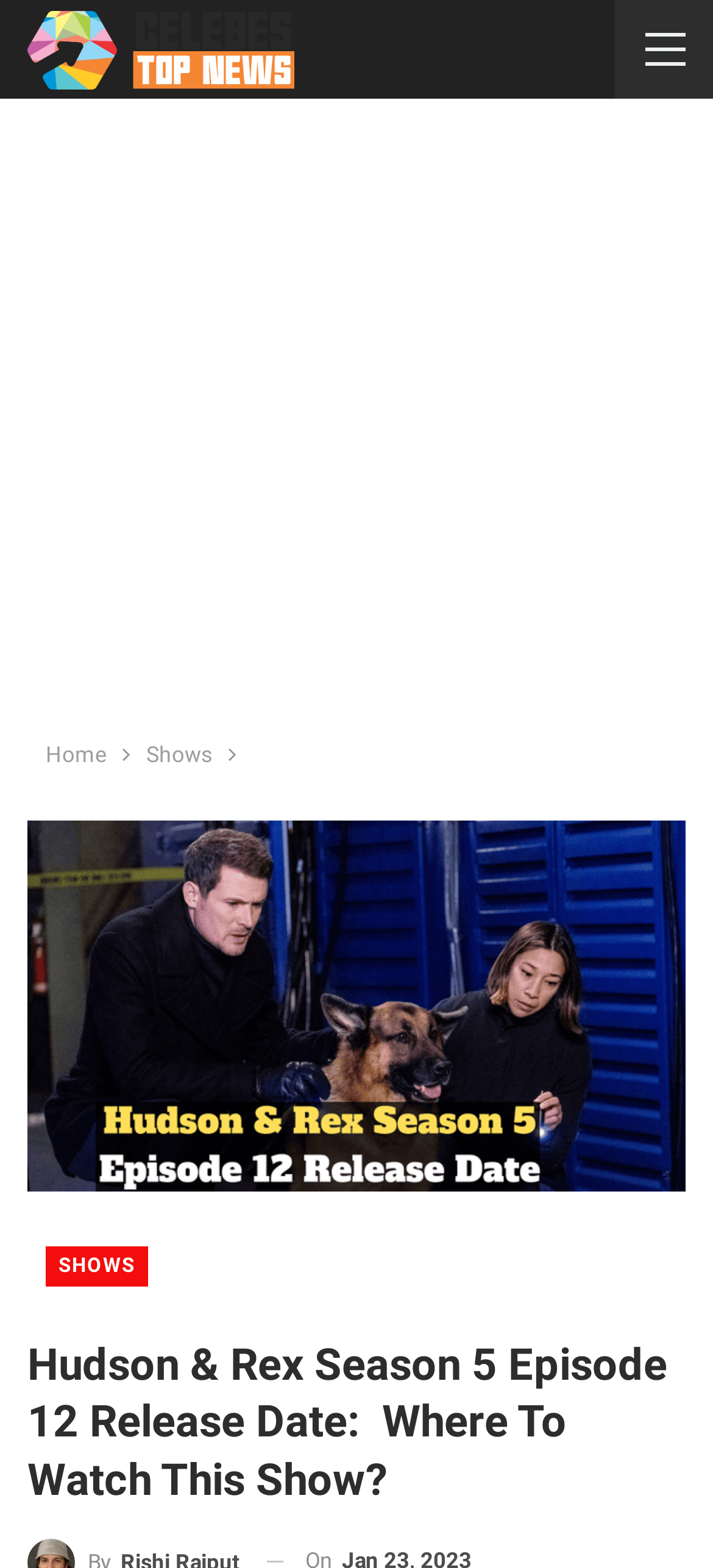Answer the question below using just one word or a short phrase: 
How many links are in the breadcrumb navigation?

3